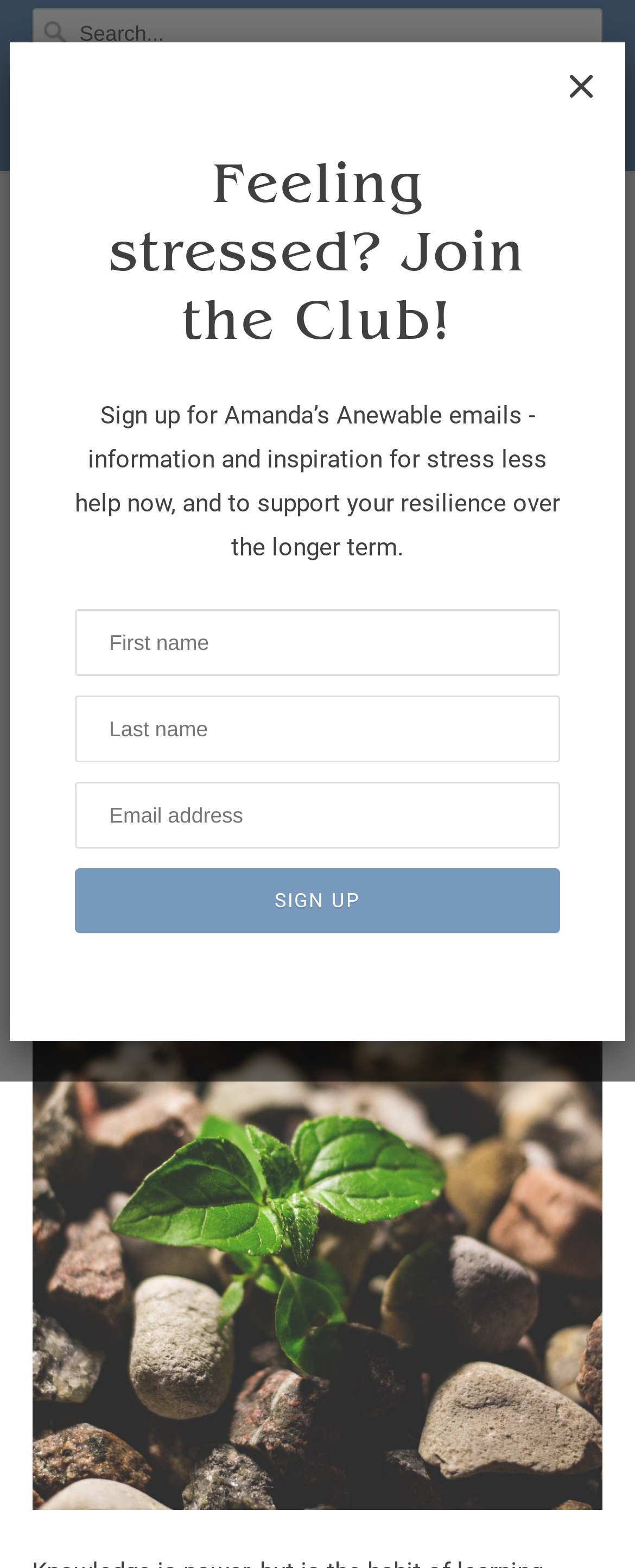Can you specify the bounding box coordinates of the area that needs to be clicked to fulfill the following instruction: "View articles"?

[0.051, 0.351, 0.949, 0.404]